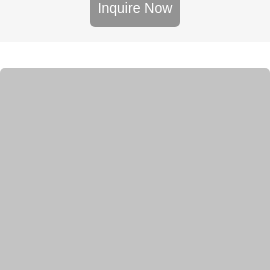What is the purpose of the 'Inquire Now' button? From the image, respond with a single word or brief phrase.

To request a quote